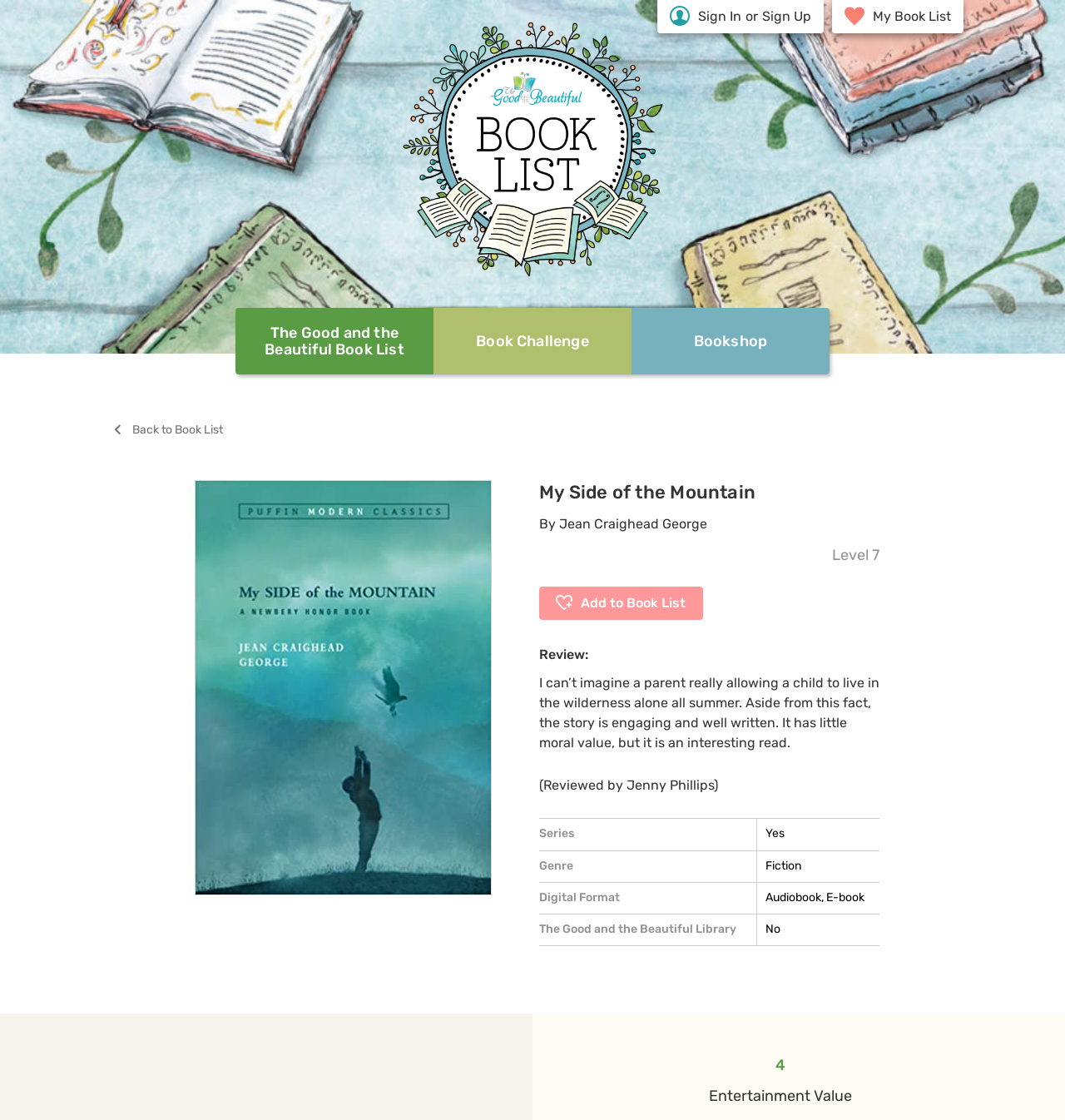What is the genre of the book?
Examine the image and give a concise answer in one word or a short phrase.

Fiction